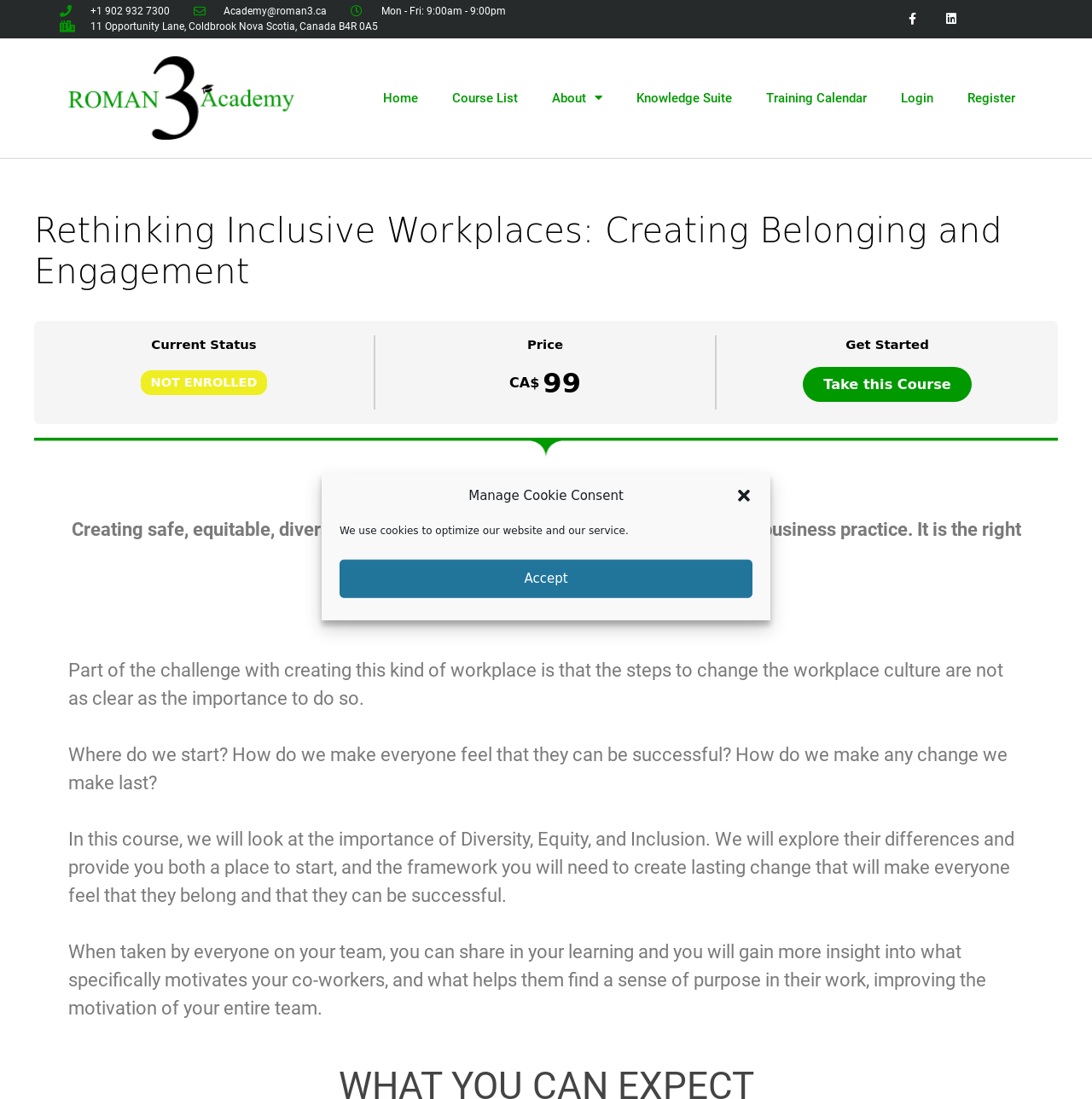Please identify the bounding box coordinates of the area I need to click to accomplish the following instruction: "Go to the home page".

[0.335, 0.035, 0.398, 0.143]